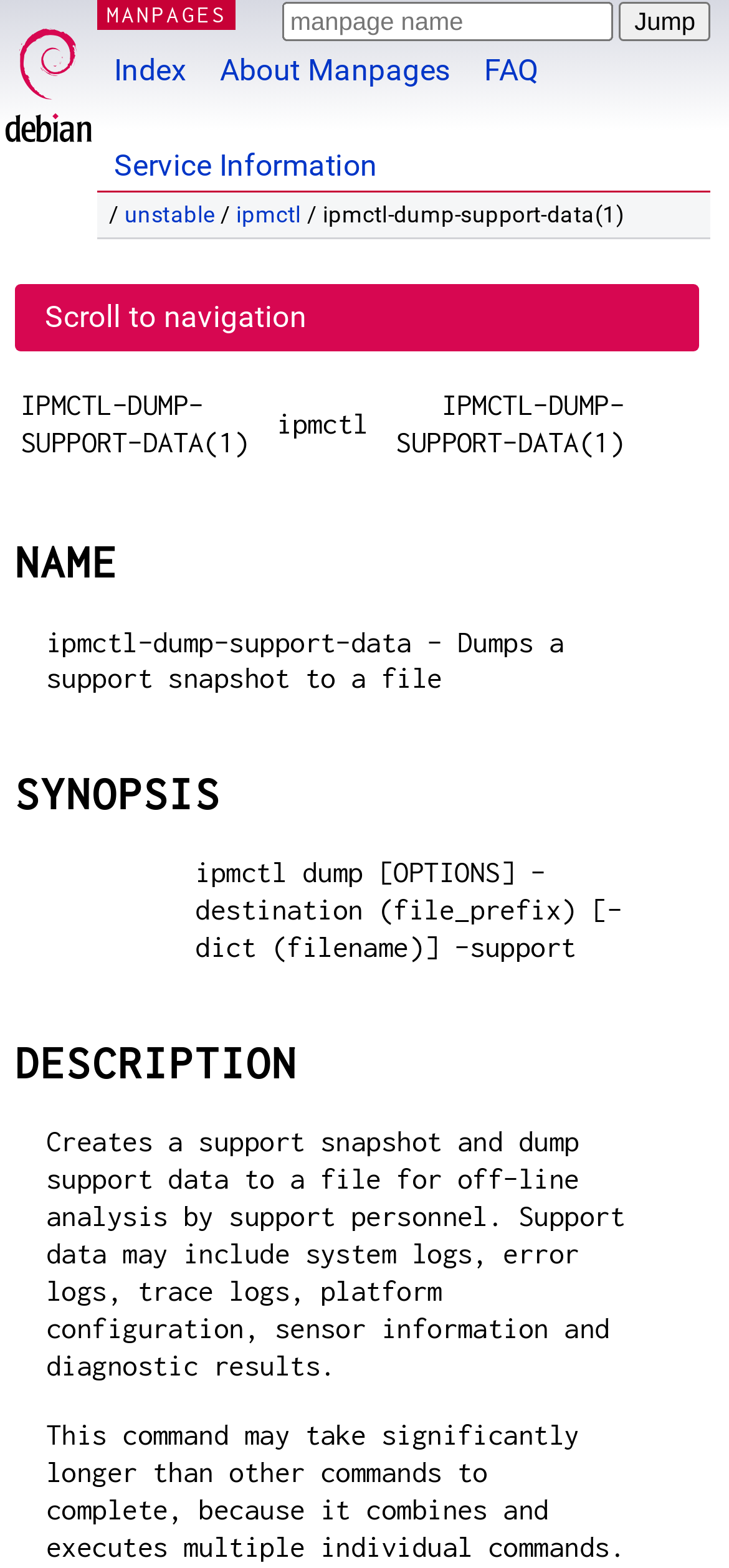What is the format of the output file?
Please provide a single word or phrase as your answer based on the screenshot.

File prefix